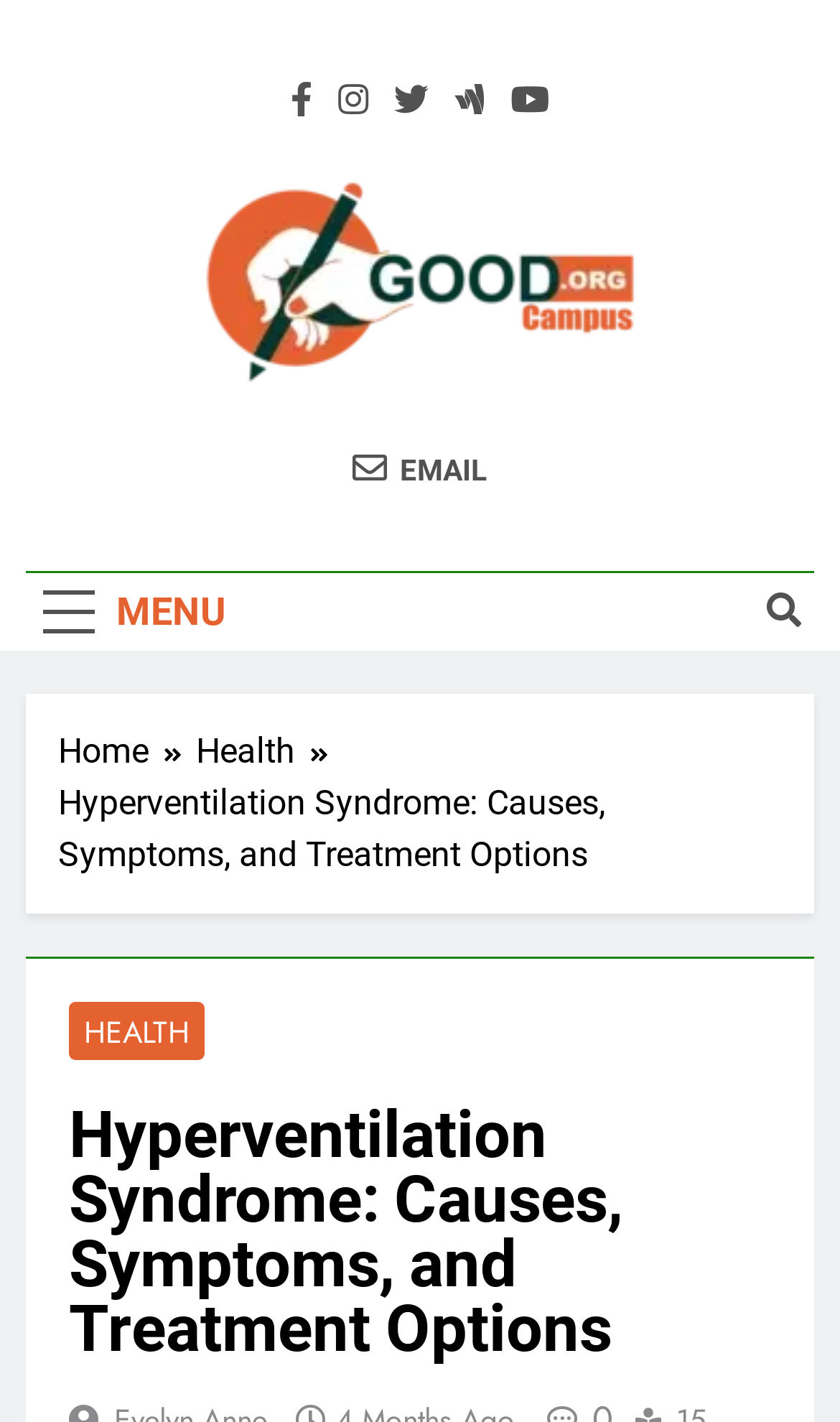What is the second breadcrumb?
Based on the visual details in the image, please answer the question thoroughly.

I looked at the breadcrumbs navigation section and found that the second breadcrumb is 'Health'.